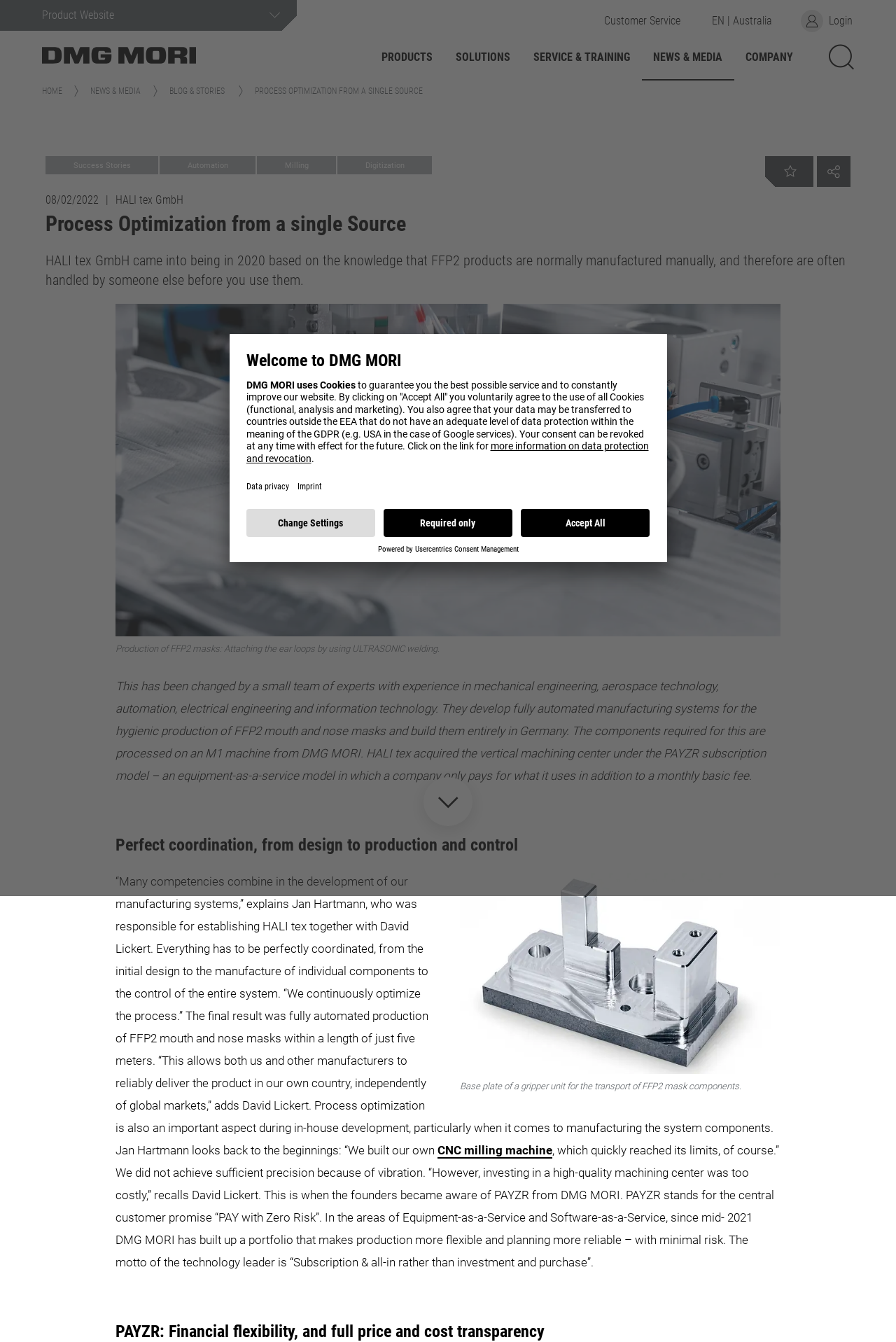Extract the main title from the webpage.

Process Optimization from a single Source